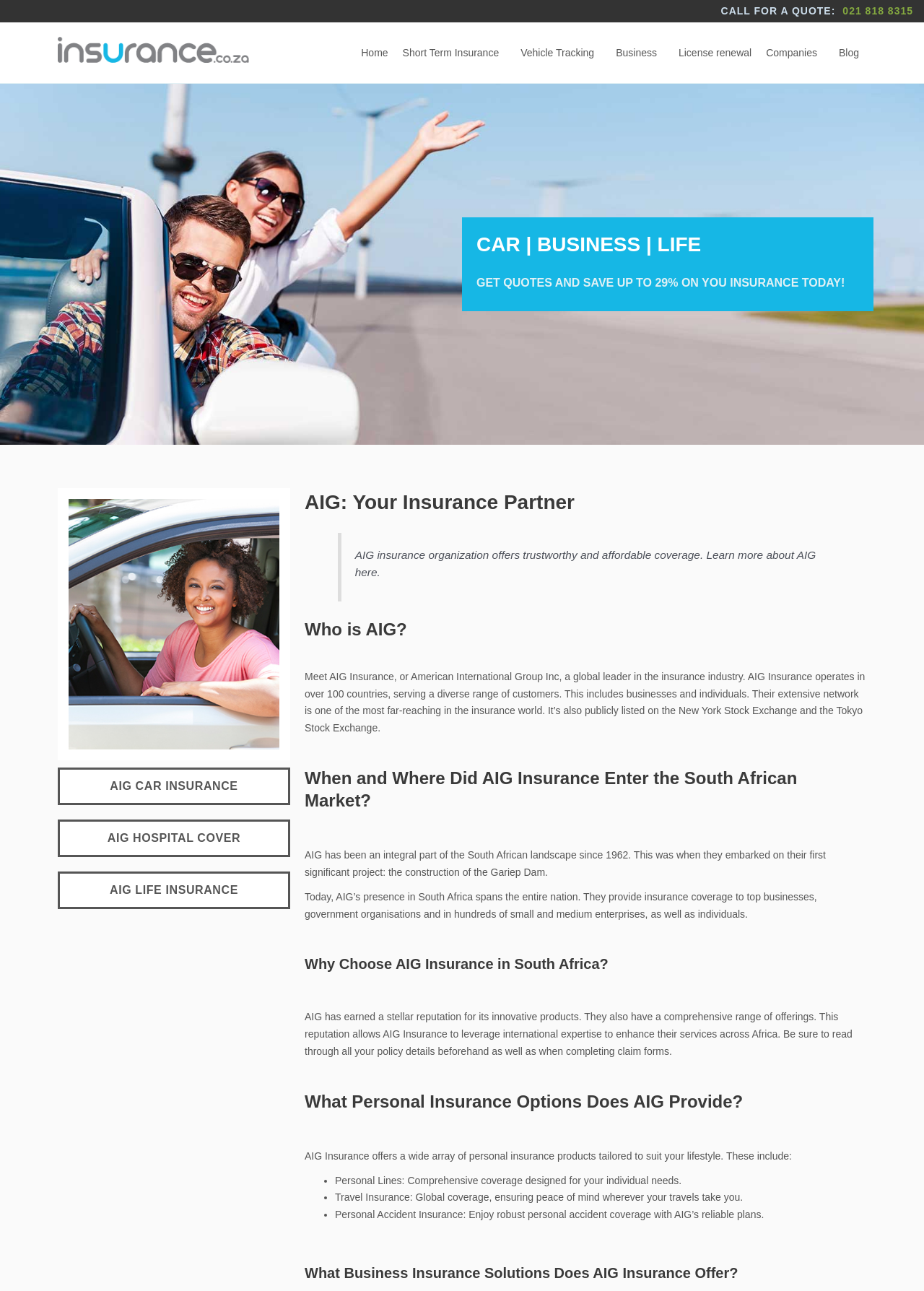Please identify the bounding box coordinates of the element on the webpage that should be clicked to follow this instruction: "Explore short term insurance". The bounding box coordinates should be given as four float numbers between 0 and 1, formatted as [left, top, right, bottom].

[0.428, 0.029, 0.556, 0.053]